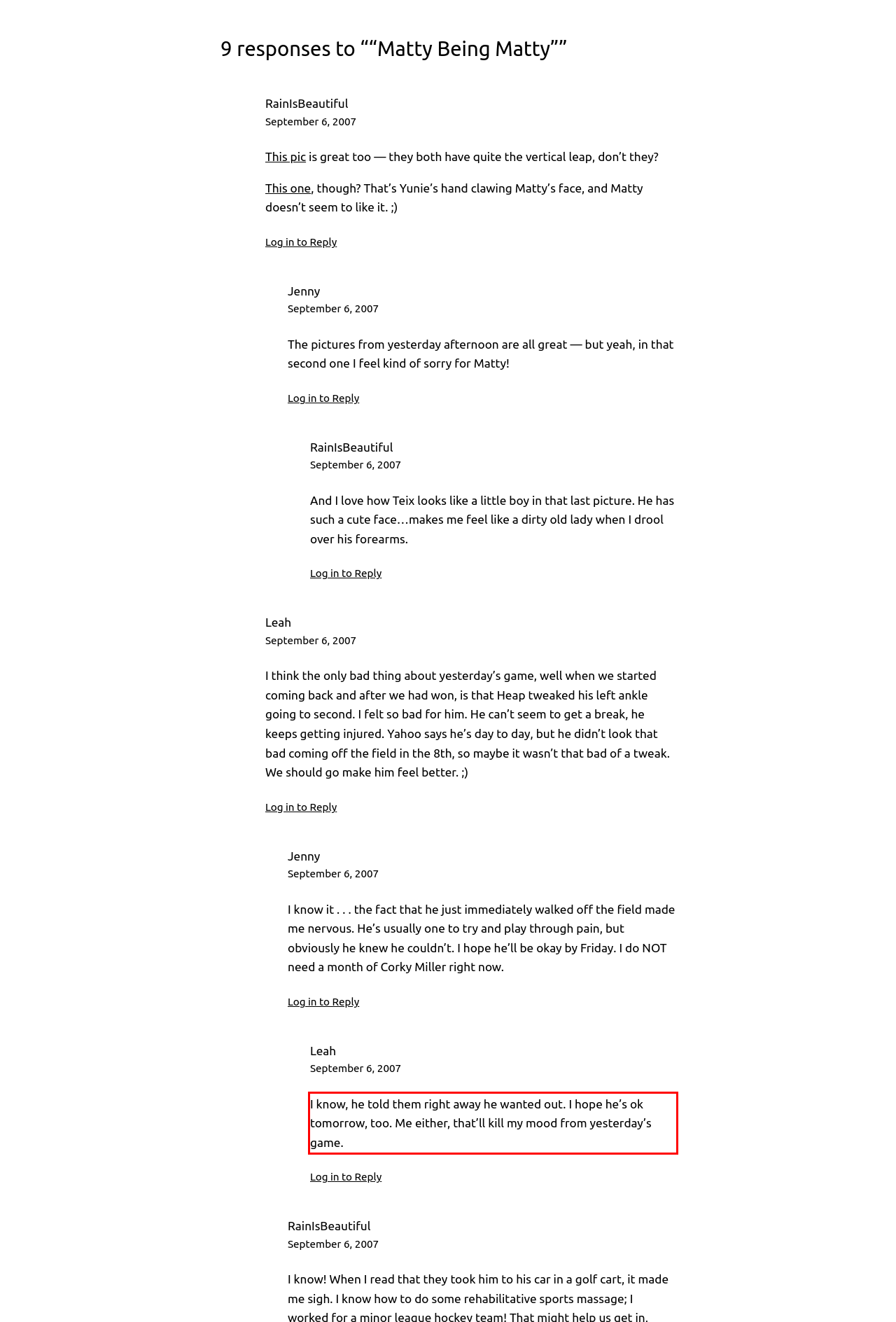Analyze the screenshot of the webpage and extract the text from the UI element that is inside the red bounding box.

I know, he told them right away he wanted out. I hope he’s ok tomorrow, too. Me either, that’ll kill my mood from yesterday’s game.